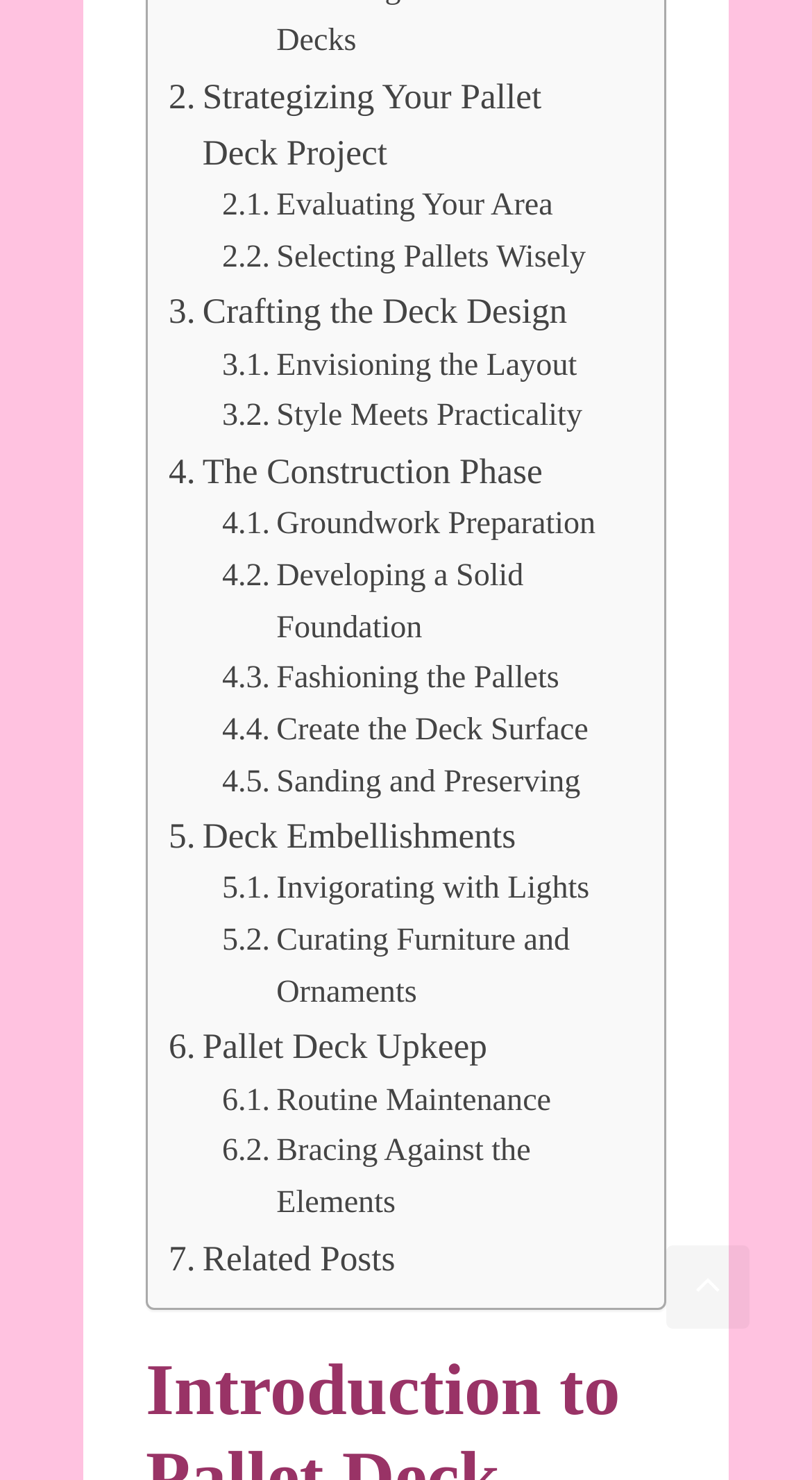Please answer the following query using a single word or phrase: 
What is the first step in strategizing a pallet deck project?

Evaluating Your Area